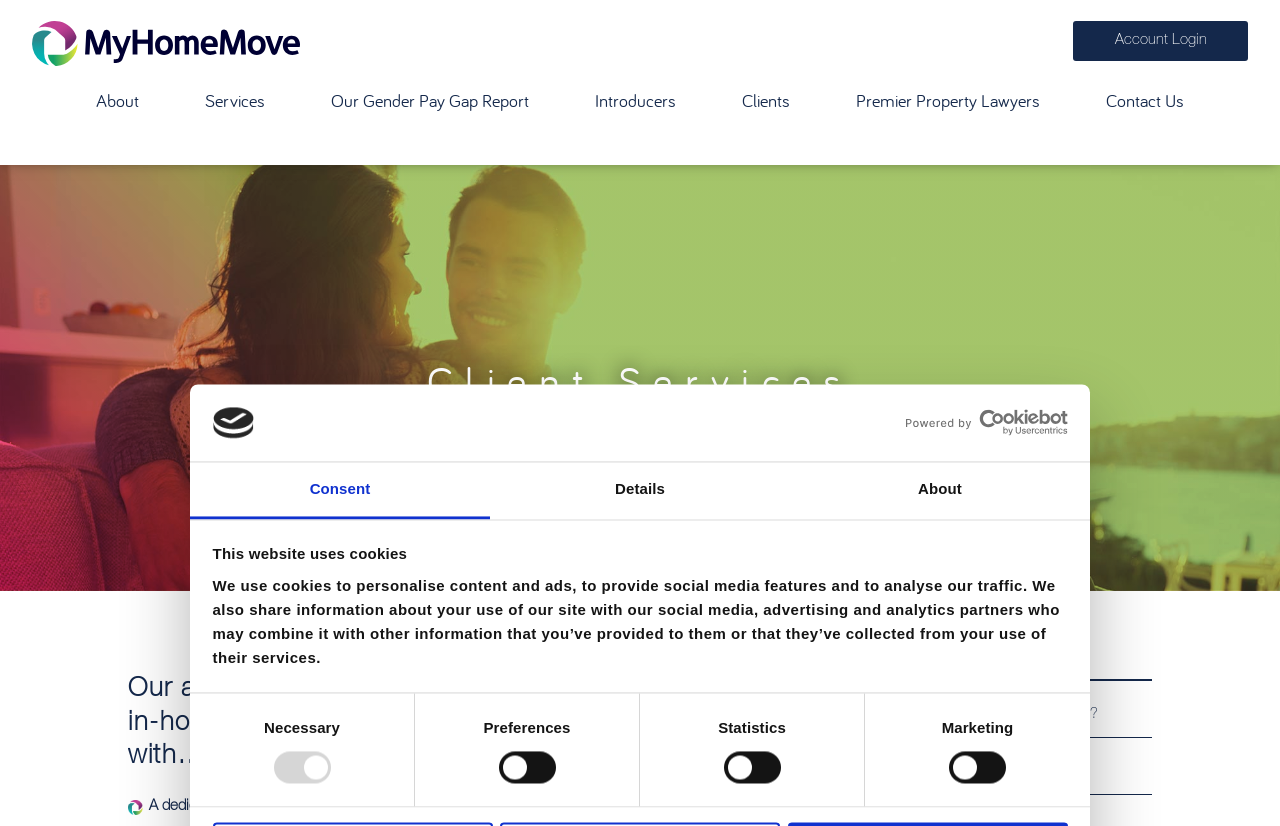Point out the bounding box coordinates of the section to click in order to follow this instruction: "Click the Client Services link".

[0.74, 0.906, 0.814, 0.961]